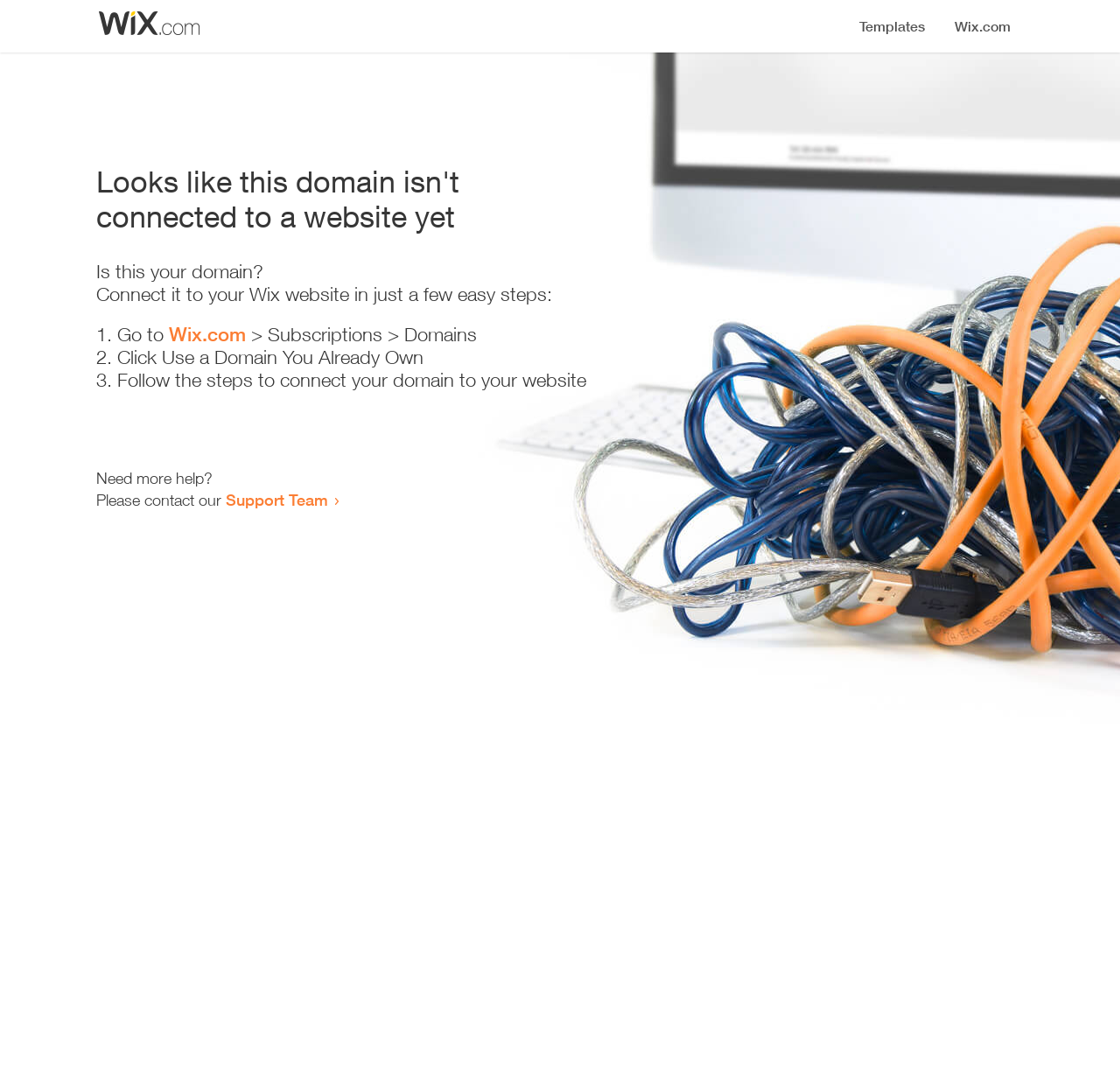Using the element description provided, determine the bounding box coordinates in the format (top-left x, top-left y, bottom-right x, bottom-right y). Ensure that all values are floating point numbers between 0 and 1. Element description: Support Team

[0.202, 0.458, 0.293, 0.475]